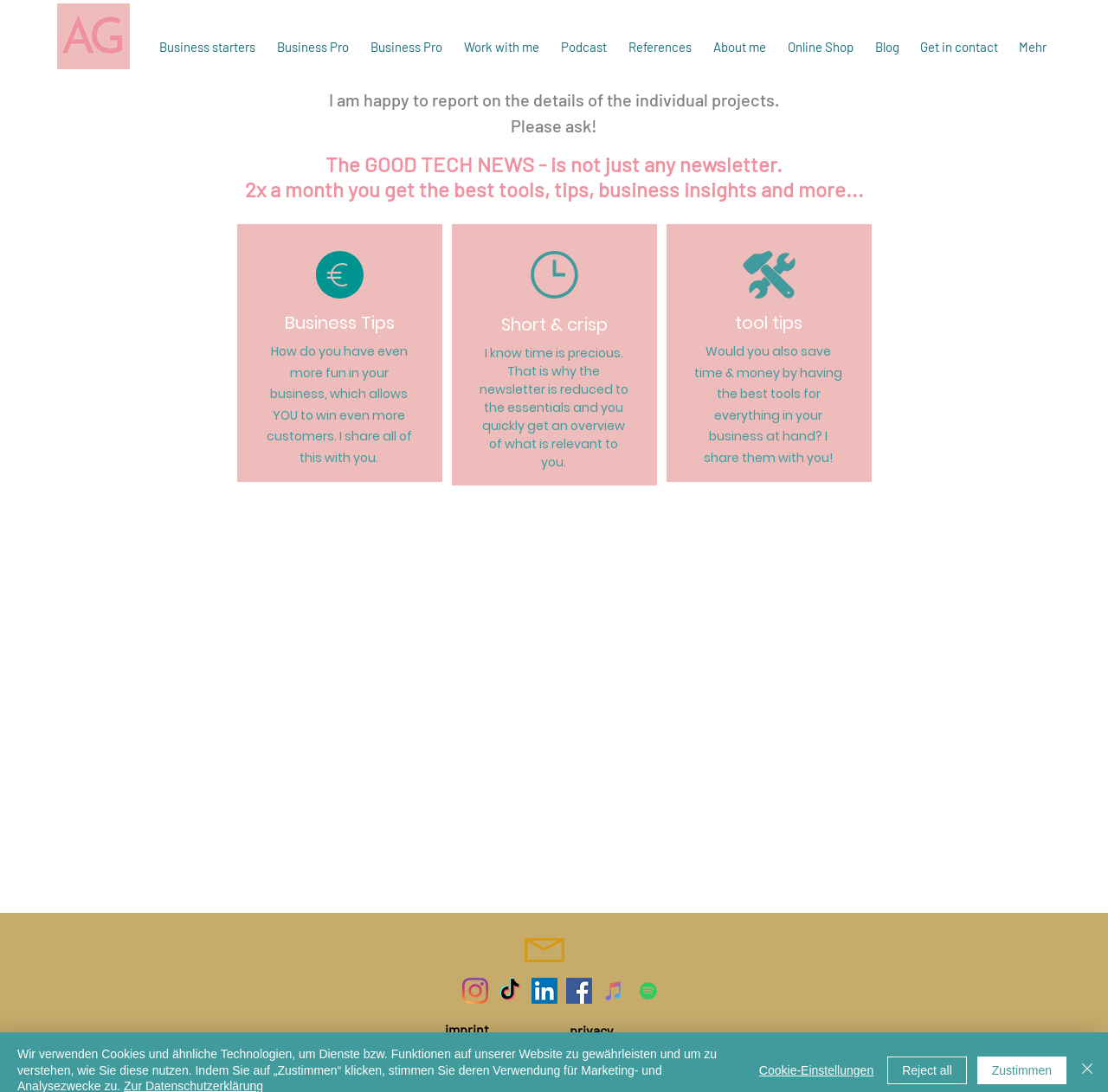What is the location of the 'Contact via Email' link?
Based on the screenshot, provide a one-word or short-phrase response.

Bottom-middle of the webpage